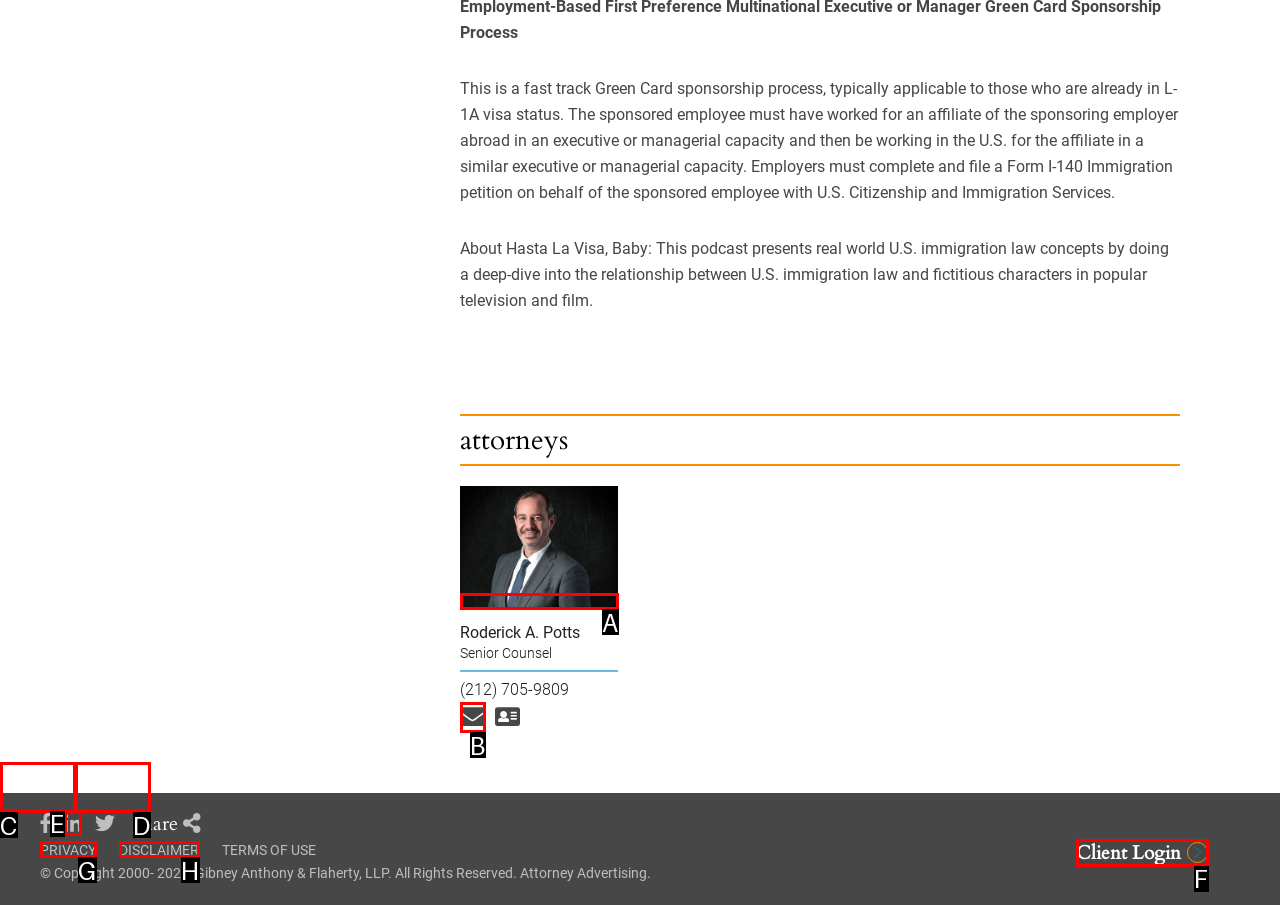Specify the letter of the UI element that should be clicked to achieve the following: Click on the 'Client Login' link
Provide the corresponding letter from the choices given.

F